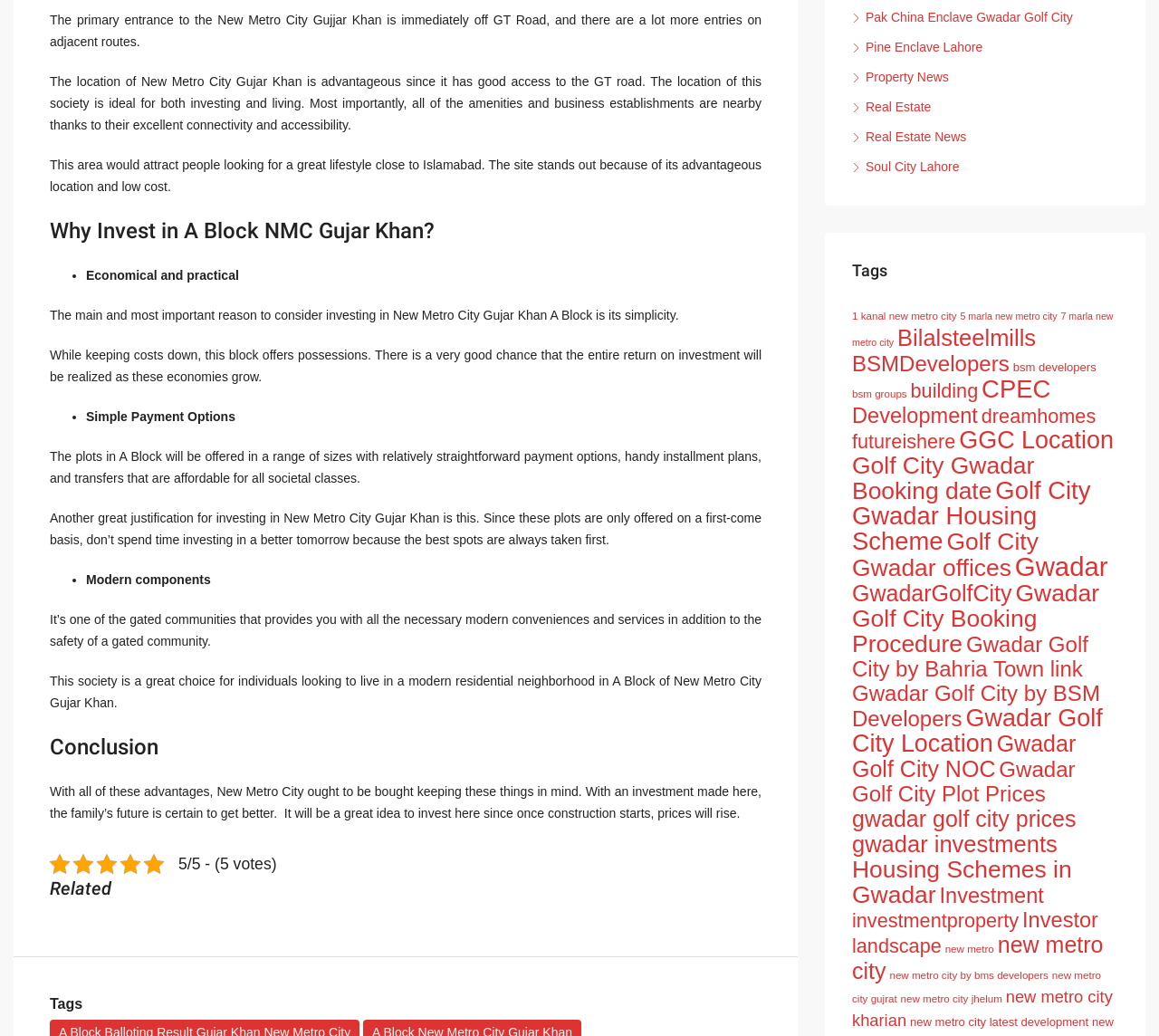Find the bounding box coordinates of the element to click in order to complete the given instruction: "Click on 'New Metro City'."

[0.735, 0.899, 0.952, 0.949]